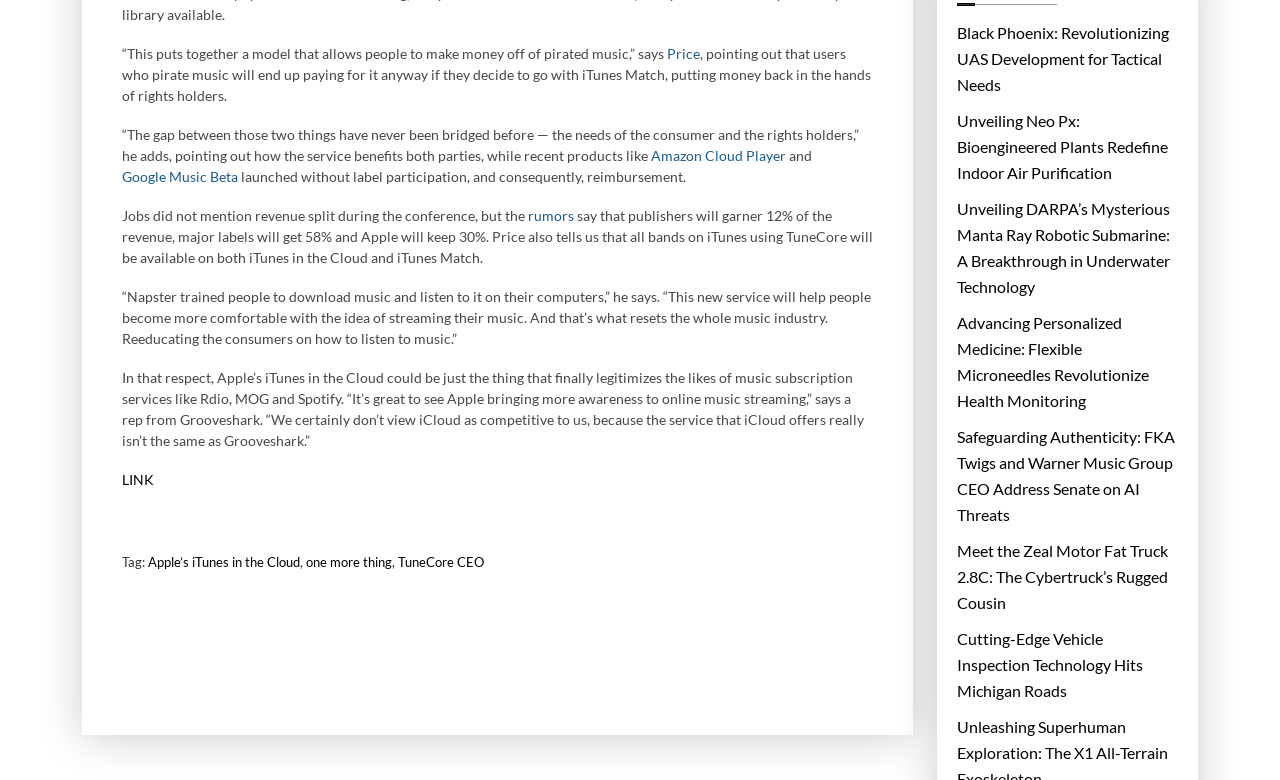What is the revenue split mentioned in the article?
Based on the visual information, provide a detailed and comprehensive answer.

The article mentions 'rumors' about the revenue split, and then quotes the rumored figures, which are 12% to publishers, 58% to major labels, and 30% to Apple.